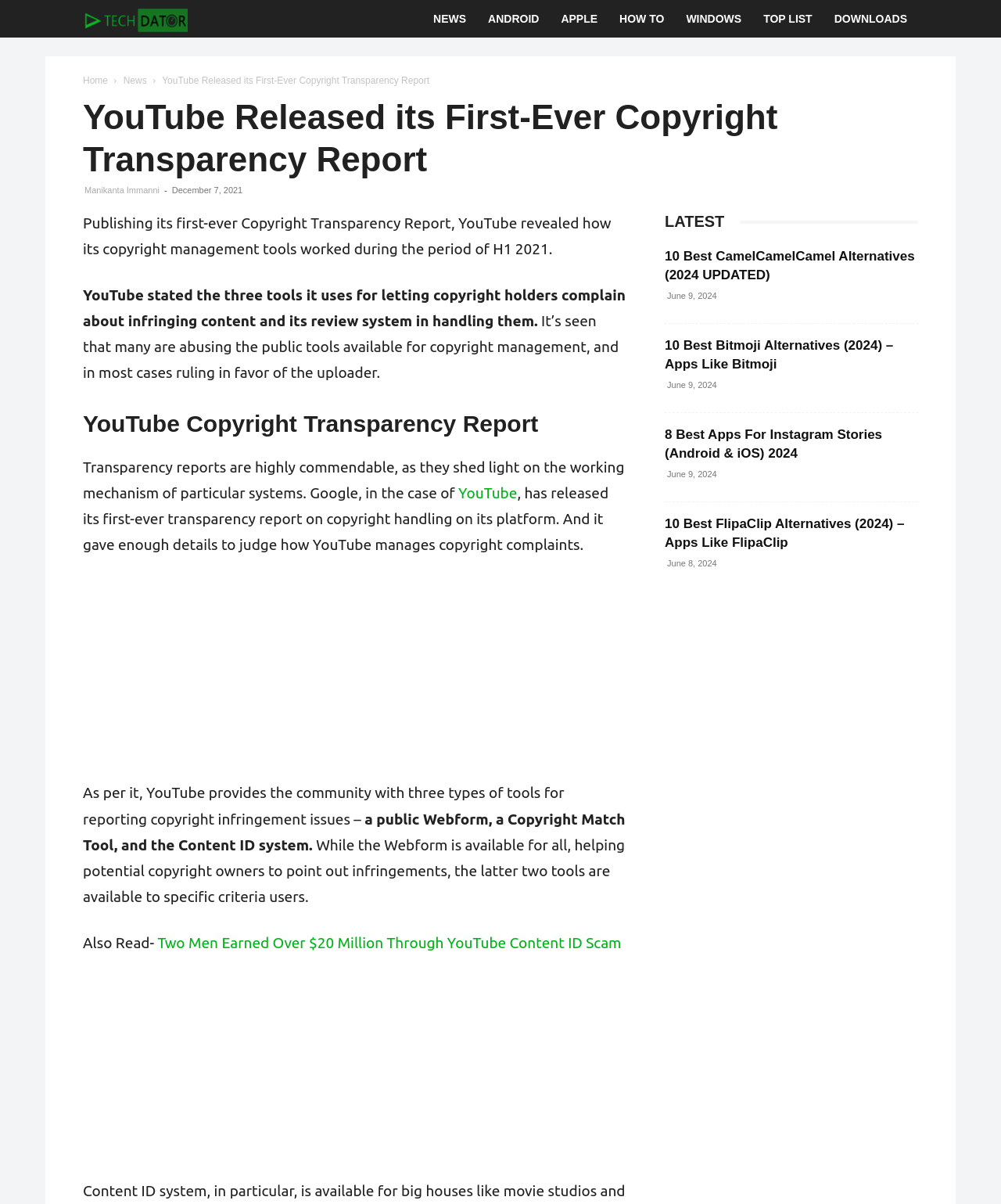Offer an in-depth caption of the entire webpage.

This webpage is about YouTube's first-ever Copyright Transparency Report, which reveals how its copyright management tools worked during the period of H1 2021. At the top, there is a logo of "TechDator" with a link to it. Below the logo, there are several links to different categories, including "NEWS", "ANDROID", "APPLE", "HOW TO", "WINDOWS", "TOP LIST", and "DOWNLOADS". 

To the right of these links, there is a heading that reads "YouTube Released its First-Ever Copyright Transparency Report". Below this heading, there is a subheading that says "YouTube Copyright Transparency Report". The article then discusses how YouTube's copyright management tools work, including three tools for reporting copyright infringement issues: a public Webform, a Copyright Match Tool, and the Content ID system.

The article also mentions that YouTube provides transparency reports, which shed light on the working mechanism of particular systems. There is a link to "YouTube" in the article. Additionally, there is a related article link that reads "Two Men Earned Over $20 Million Through YouTube Content ID Scam".

On the right side of the page, there are several headings and links to other articles, including "LATEST", "10 Best CamelCamelCamel Alternatives (2024 UPDATED)", "10 Best Bitmoji Alternatives (2024) – Apps Like Bitmoji", "8 Best Apps For Instagram Stories (Android & iOS) 2024", and "10 Best FlipaClip Alternatives (2024) – Apps Like FlipaClip". Each of these headings has a corresponding link and a timestamp indicating when the article was published.